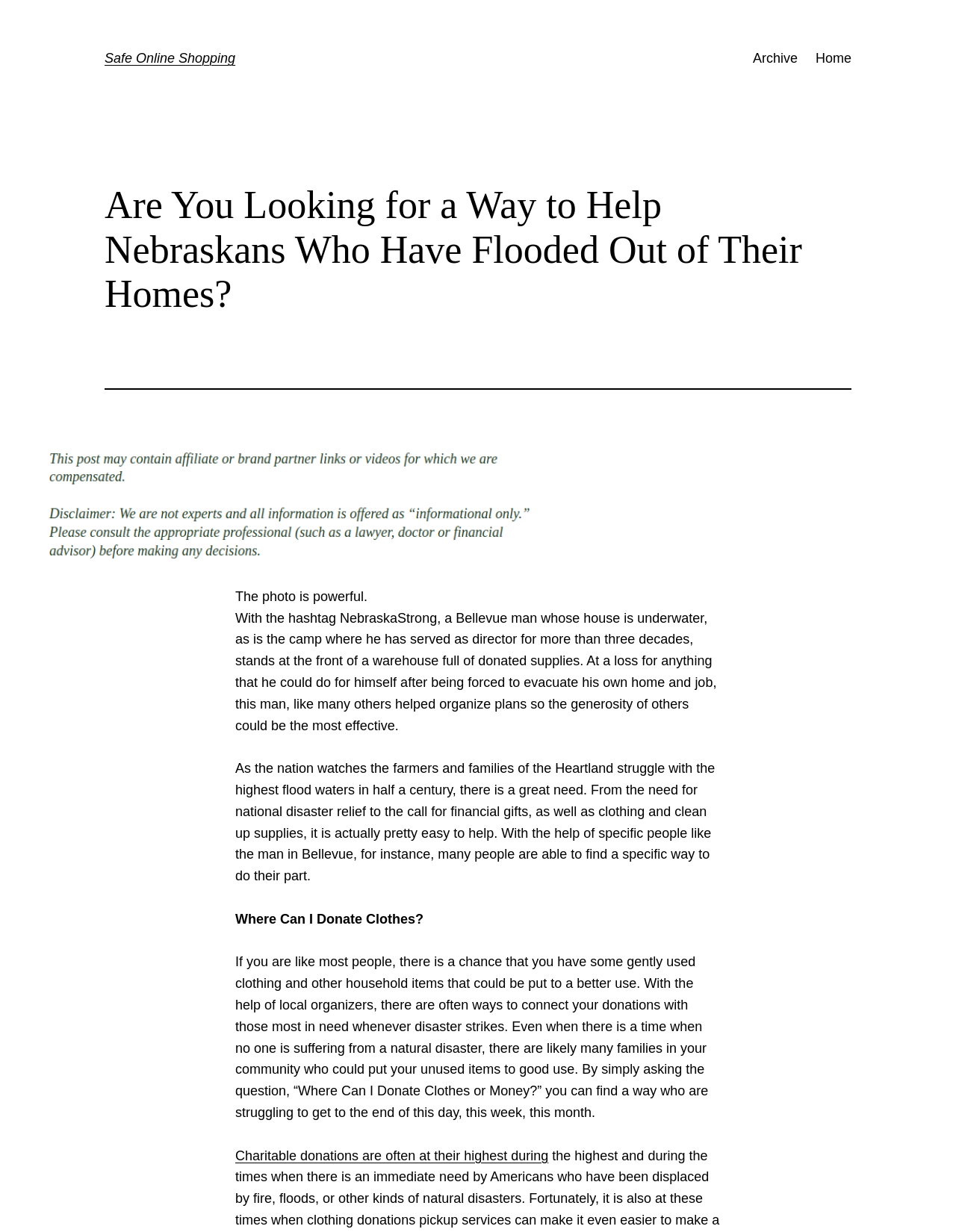Identify and provide the text of the main header on the webpage.

Safe Online Shopping